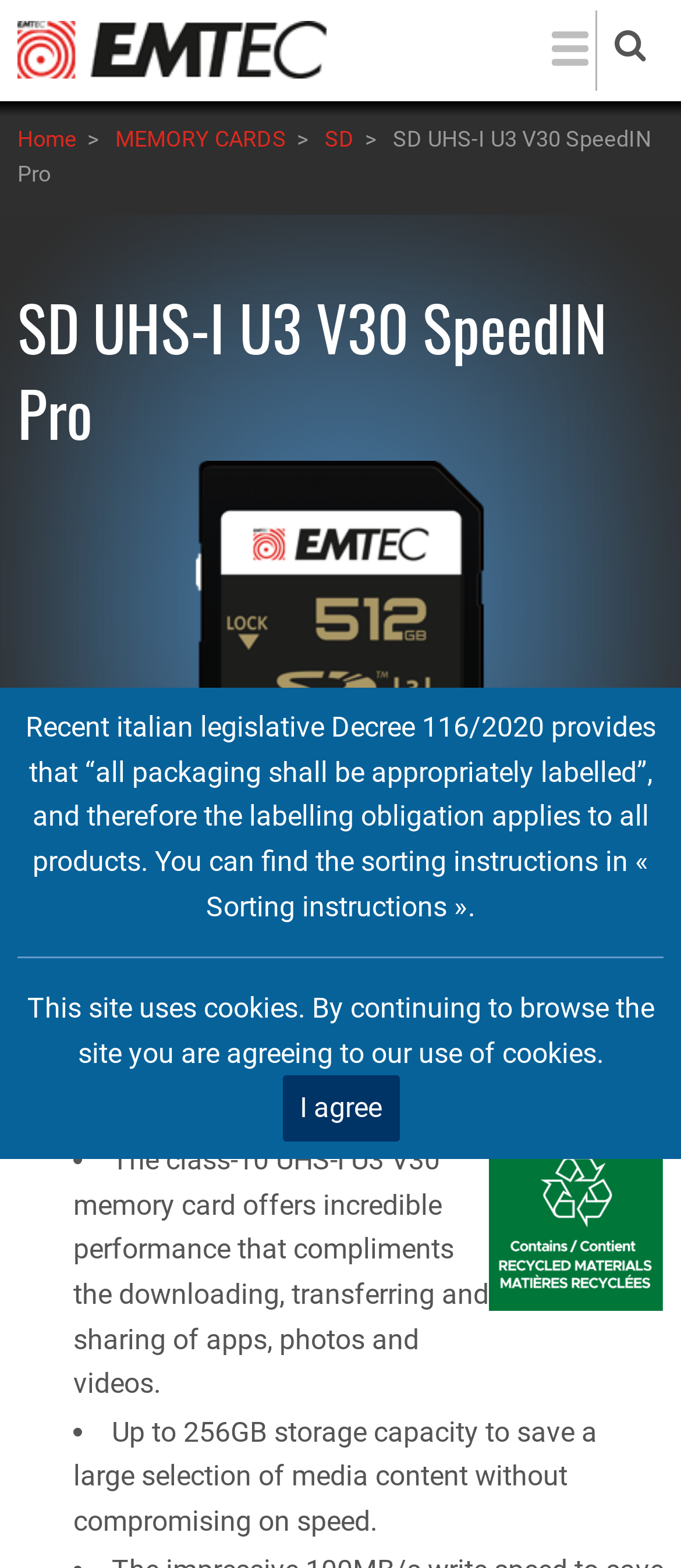Offer an in-depth caption of the entire webpage.

The webpage is about the SD UHS-I U3 V30 SpeedIN Pro memory card. At the top left corner, there is a link to skip to the main content. Below it, there are several links to navigate to different sections, including "Home", "MEMORY CARDS", and "SD". 

To the right of these links, there is a heading with the product name "SD UHS-I U3 V30 SpeedIN Pro" and an image related to the product. Below the heading, there is a brief description of the product, stating "Get the best from your last generation devices." 

Underneath the description, there are two features listed in bullet points. The first feature mentions the class-10 UHS-I U3 V30 memory card's performance, and the second feature highlights the storage capacity of up to 256GB. Each feature is accompanied by a list marker and a brief explanation.

At the bottom of the page, there is an alert section with important information about Italian legislative Decree 116/2020 regarding packaging labeling. Below this alert, there is a separator line, followed by a message about the site's use of cookies. A "Close" button is provided to dismiss this message.